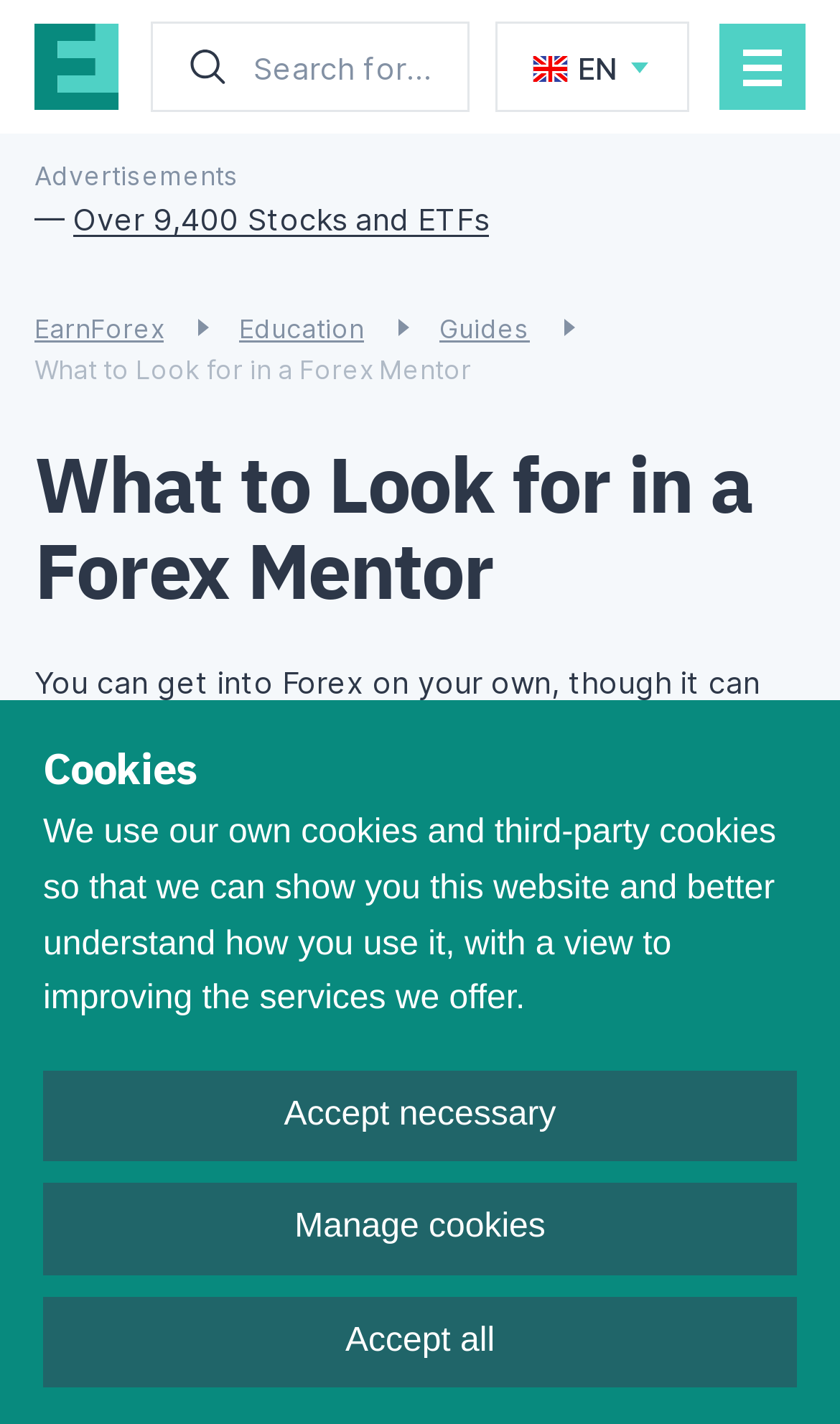Predict the bounding box coordinates of the area that should be clicked to accomplish the following instruction: "Click the search button". The bounding box coordinates should consist of four float numbers between 0 and 1, i.e., [left, top, right, bottom].

[0.179, 0.015, 0.289, 0.079]